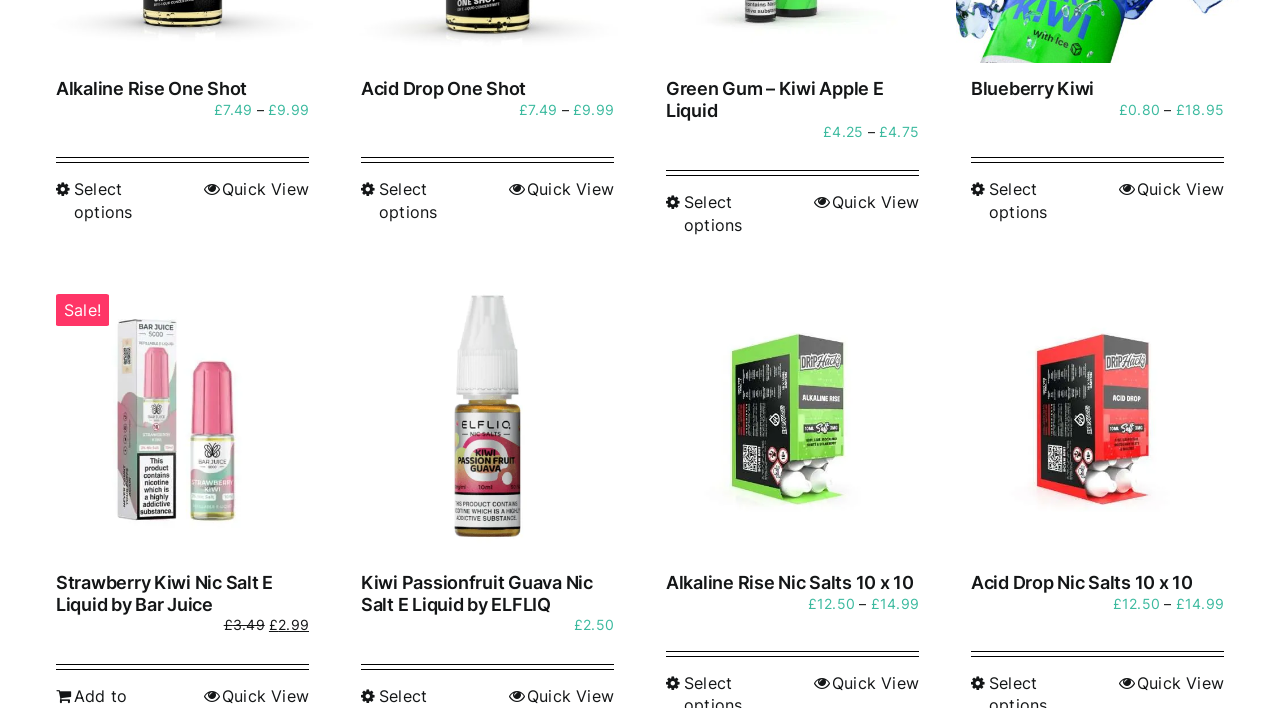Find the bounding box coordinates for the HTML element described in this sentence: "Sale!". Provide the coordinates as four float numbers between 0 and 1, in the format [left, top, right, bottom].

[0.032, 0.387, 0.253, 0.787]